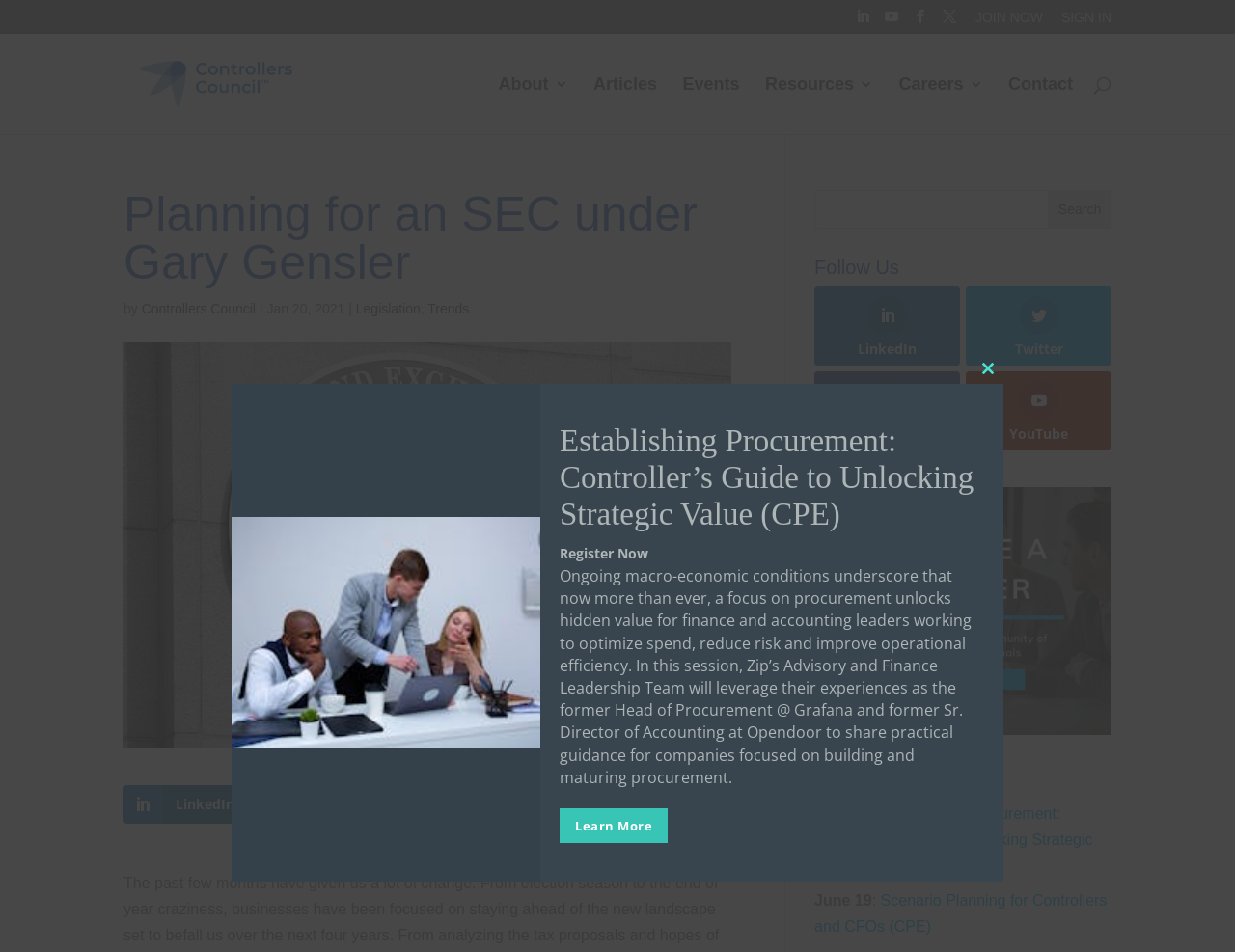What is the topic of the upcoming webinar on June 13?
Identify the answer in the screenshot and reply with a single word or phrase.

Establishing Procurement